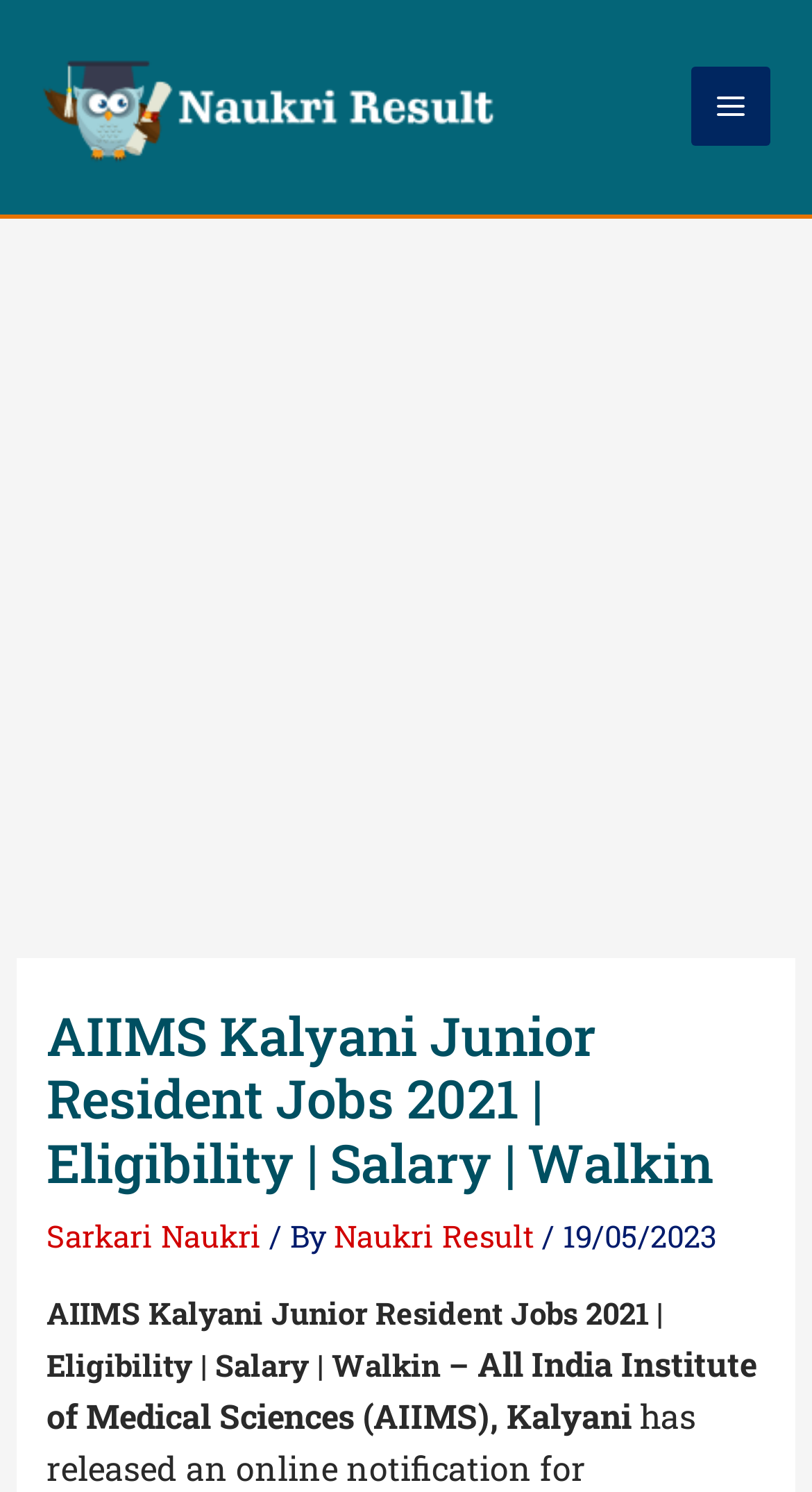What is the type of job being offered?
Please answer using one word or phrase, based on the screenshot.

Junior Resident